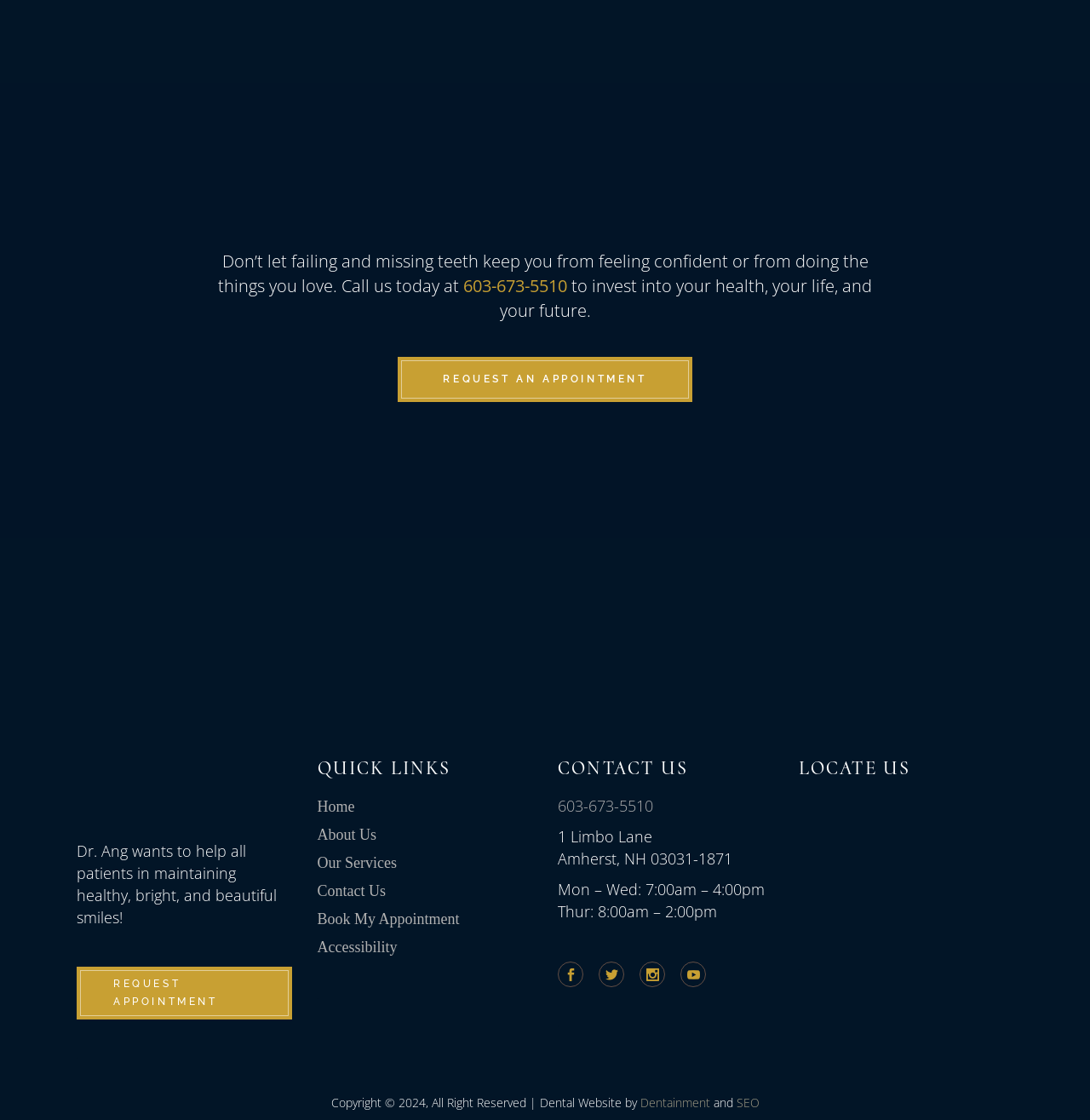What is the name of the dentist?
Answer the question using a single word or phrase, according to the image.

Dr. Ang